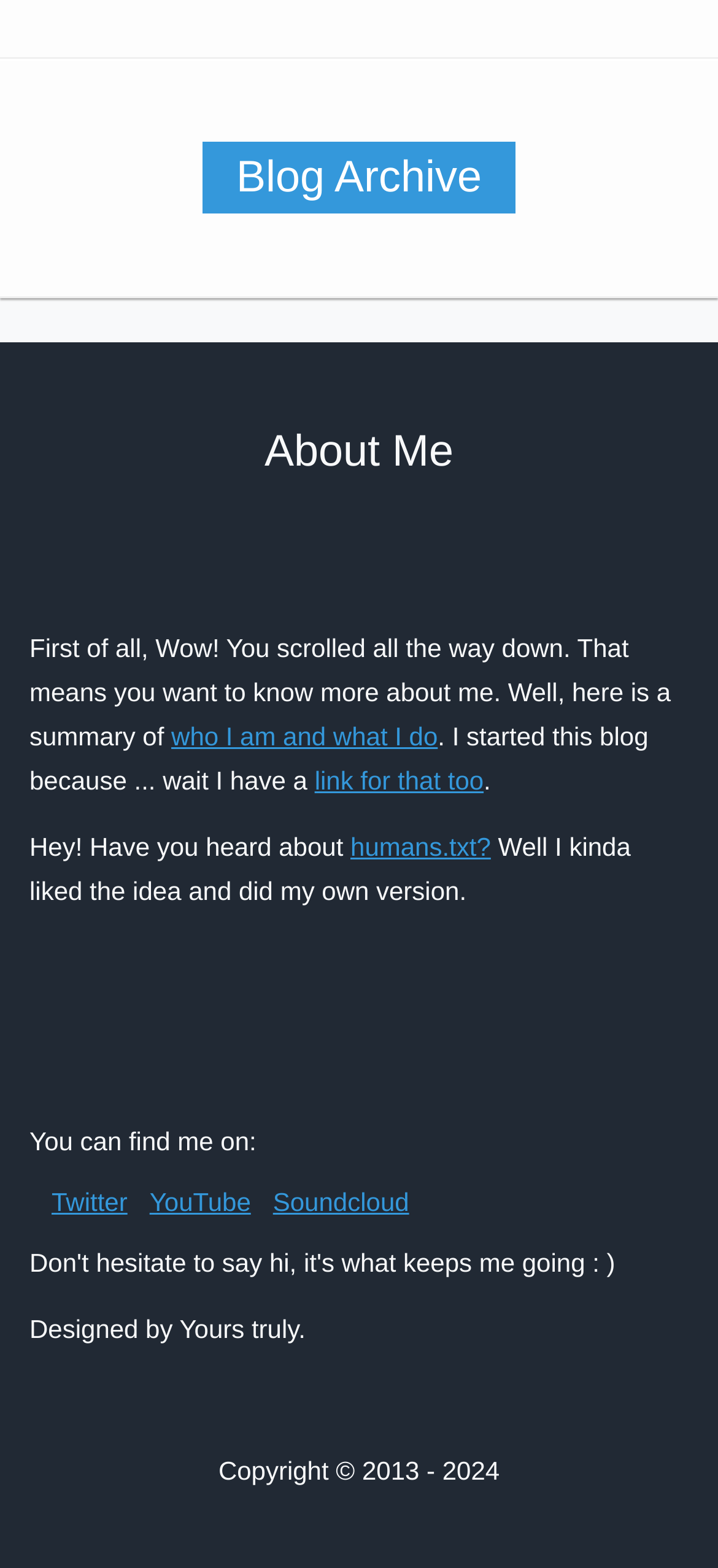How many social media platforms is the author on?
Examine the screenshot and reply with a single word or phrase.

Three